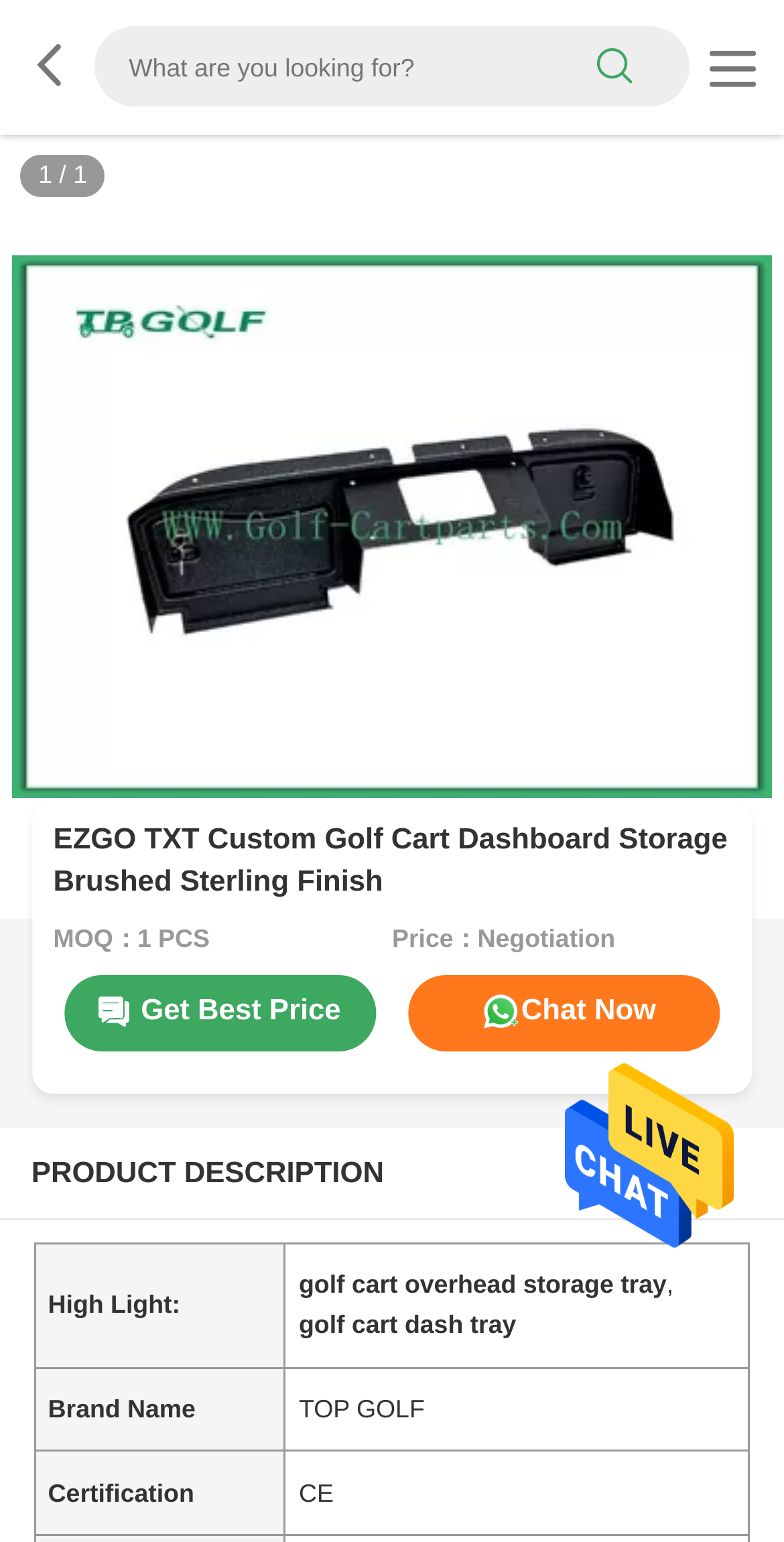Articulate a detailed summary of the webpage's content and design.

This webpage is about a product, specifically a custom golf cart dashboard storage with a brushed sterling finish. At the top, there is a layout table that spans almost the entire width of the page, containing a link with a icon, a search box with a placeholder text "What are you looking for?", and a search button with a icon.

Below the layout table, there is a prominent image of the product, taking up most of the width of the page. To the left of the image, there are two static text elements, one displaying the number "1" and the other displaying a forward slash.

Above the image, there is a heading that matches the product title, "EZGO TXT Custom Golf Cart Dashboard Storage Brushed Sterling Finish". Below the heading, there are two static text elements, one displaying "MOQ: 1 PCS" and the other displaying "Price: Negotiation".

To the right of the image, there are two links, one with the text "Get Best Price" and the other with the text "Chat Now". Below these links, there is a static text element with the title "PRODUCT DESCRIPTION".

The product description section is divided into three rows, each containing two grid cells. The first row has a grid cell with the label "High Light:" and another grid cell with a description "golf cart overhead storage tray, golf cart dash tray". The second row has a grid cell with the label "Brand Name" and another grid cell with the value "TOP GOLF". The third row has a grid cell with the label "Certification" and another grid cell with the value "CE".

There are a total of 3 links on the page, 1 image, 9 static text elements, 3 grid cells, and 2 headings. The overall structure of the page is organized, with clear sections for product information, description, and details.